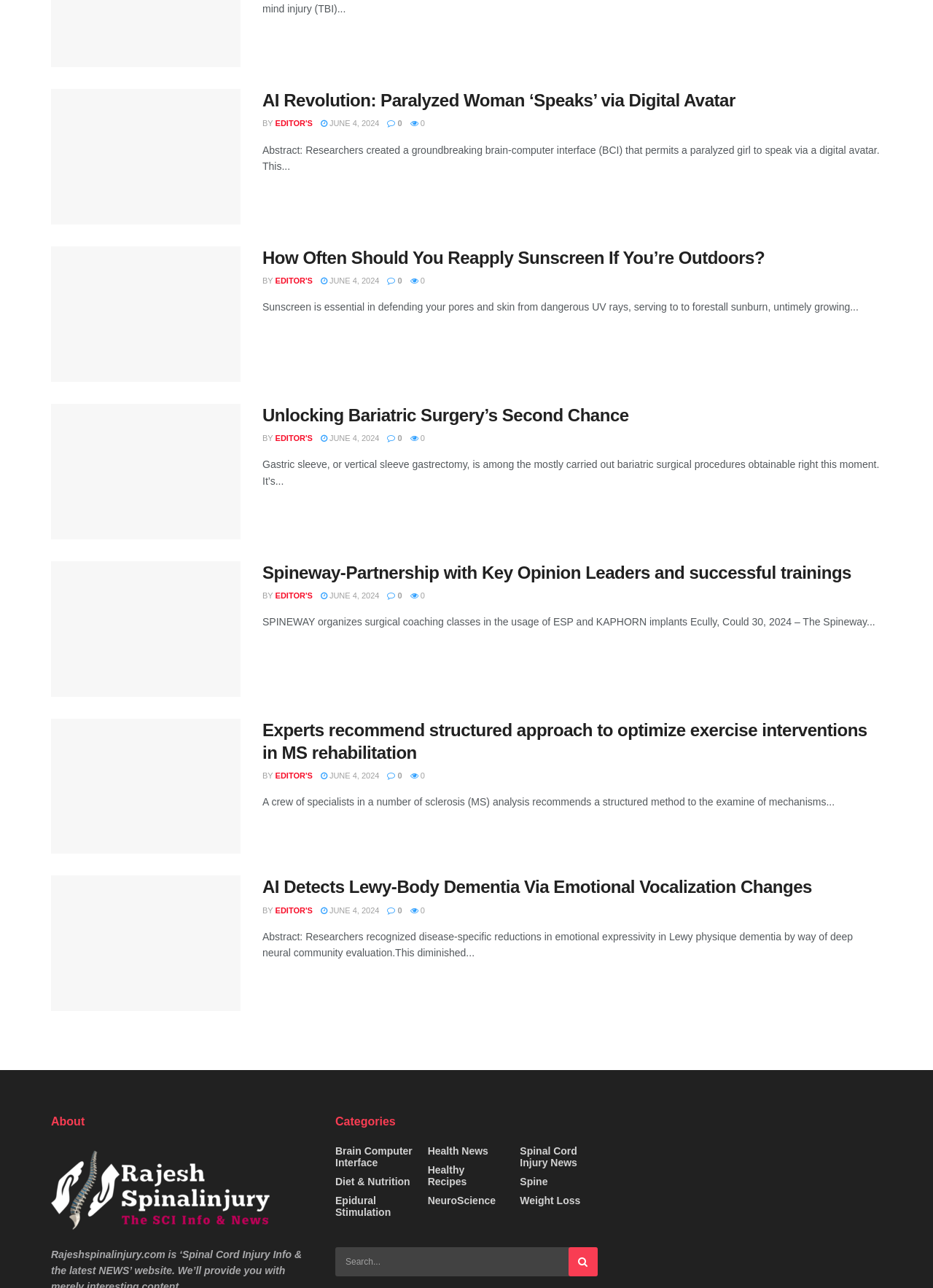Provide the bounding box coordinates for the area that should be clicked to complete the instruction: "Type in the search box".

[0.359, 0.968, 0.641, 0.991]